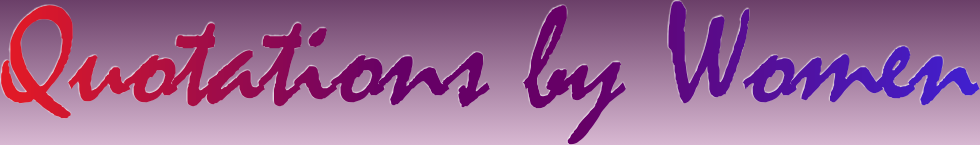Look at the image and give a detailed response to the following question: What is the primary focus of the website's collection?

The image prominently features the phrase 'Quotations by Women' in a stylized font, indicating that the primary focus of the website's collection is on quotations attributed to women, highlighting their contributions to literature and thought.